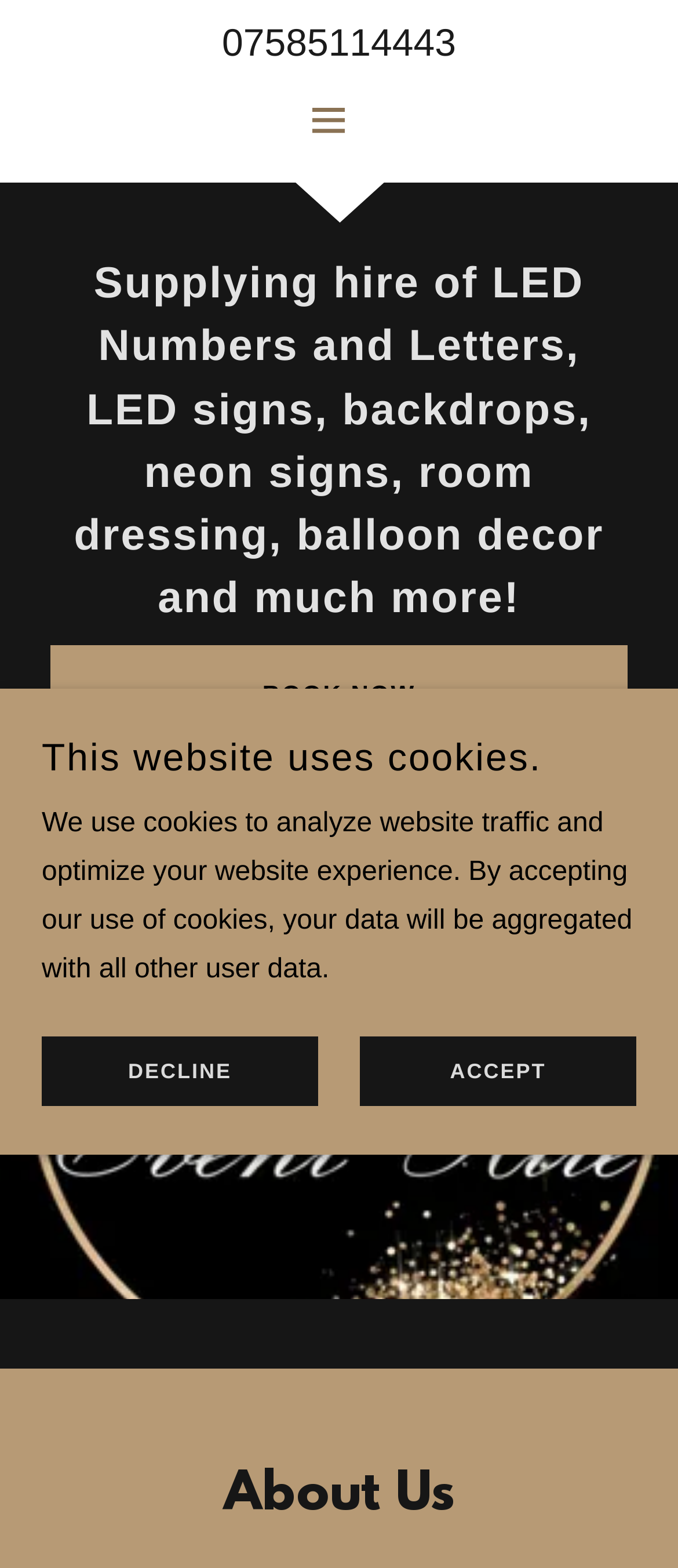Explain the contents of the webpage comprehensively.

The webpage is about LED Event Hire, a company that provides rental services for LED numbers and letters, backdrops, neon signs, and party props. At the top of the page, there is a phone number "07585114443" and a hamburger site navigation icon, which is accompanied by a small image. Below these elements, there is a larger image that spans almost the entire width of the page.

The main content of the page is a brief description of the company's services, stating that they supply hire of LED numbers and letters, LED signs, backdrops, neon signs, room dressing, and balloon decor. This text is positioned in the middle of the page, with a "BOOK NOW" link to the right of it.

At the bottom of the page, there are three sections. The first section is an "About Us" heading, followed by a section that informs users about the website's use of cookies. This section includes a paragraph of text explaining how the cookies are used and two links, "DECLINE" and "ACCEPT", to allow or reject the use of cookies. To the right of this section, there is a small image.